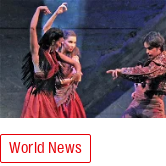What type of article or segment is this image part of?
Please elaborate on the answer to the question with detailed information.

Above the image, a label reads 'World News', suggesting that this image is part of an article or segment discussing international events or cultural performances, which implies that it is related to news about the world.